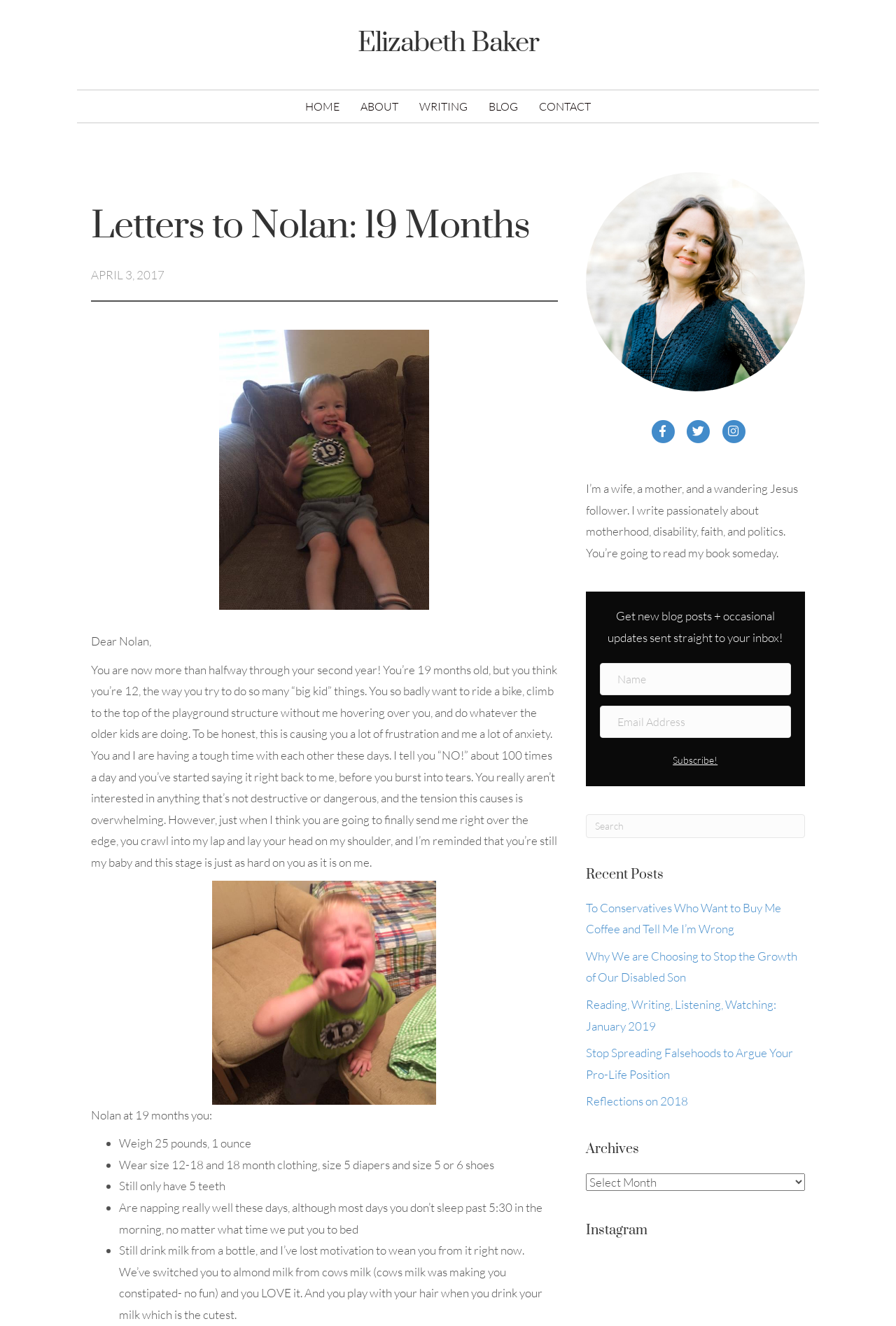Please mark the bounding box coordinates of the area that should be clicked to carry out the instruction: "View the 'Recent Posts' section".

[0.654, 0.653, 0.898, 0.839]